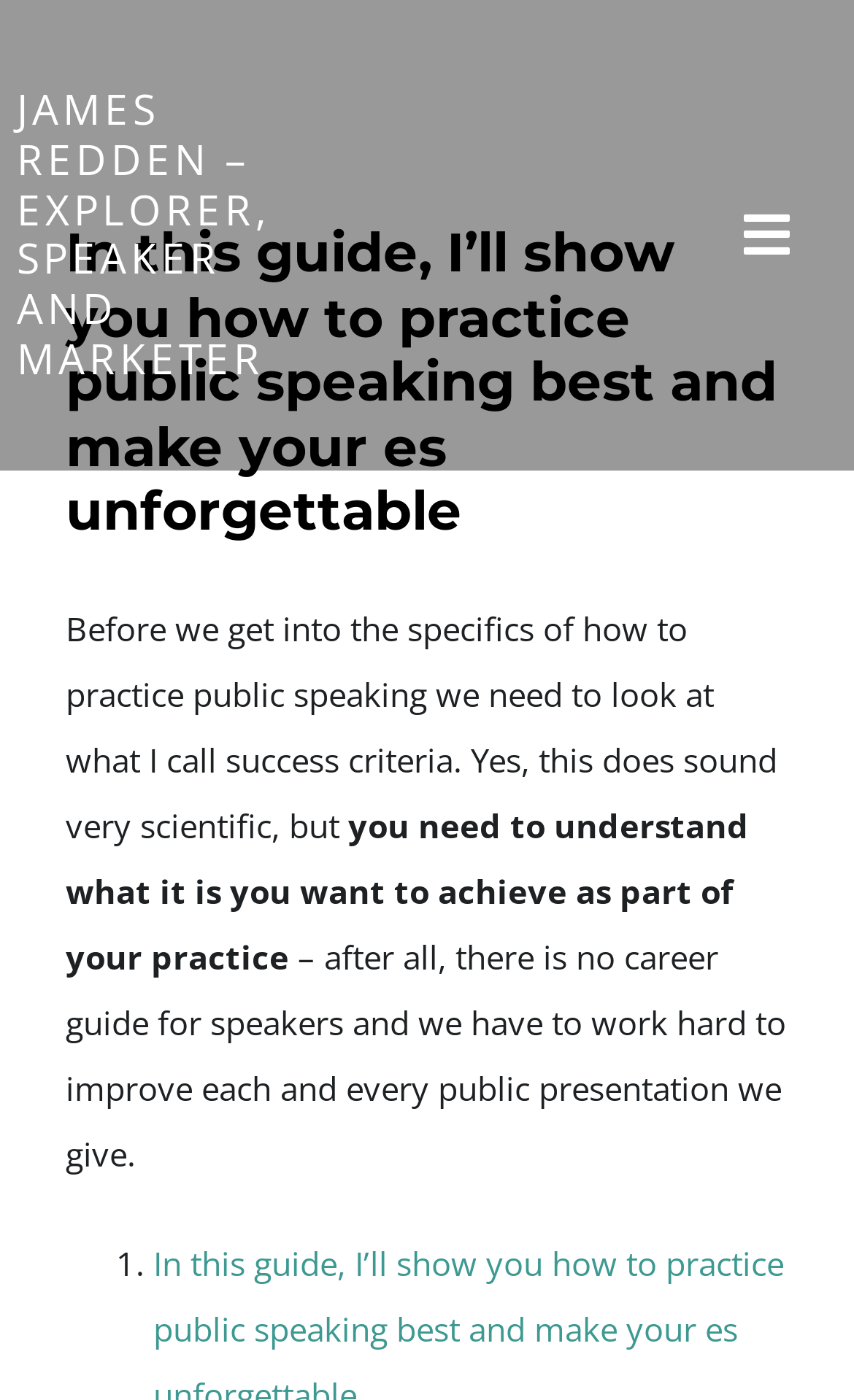What is the focus of the webpage?
Use the information from the image to give a detailed answer to the question.

The webpage's content, including the headings and text, suggests that the focus of the webpage is on public speaking. The webpage provides a guide on how to practice public speaking and make presentations unforgettable.